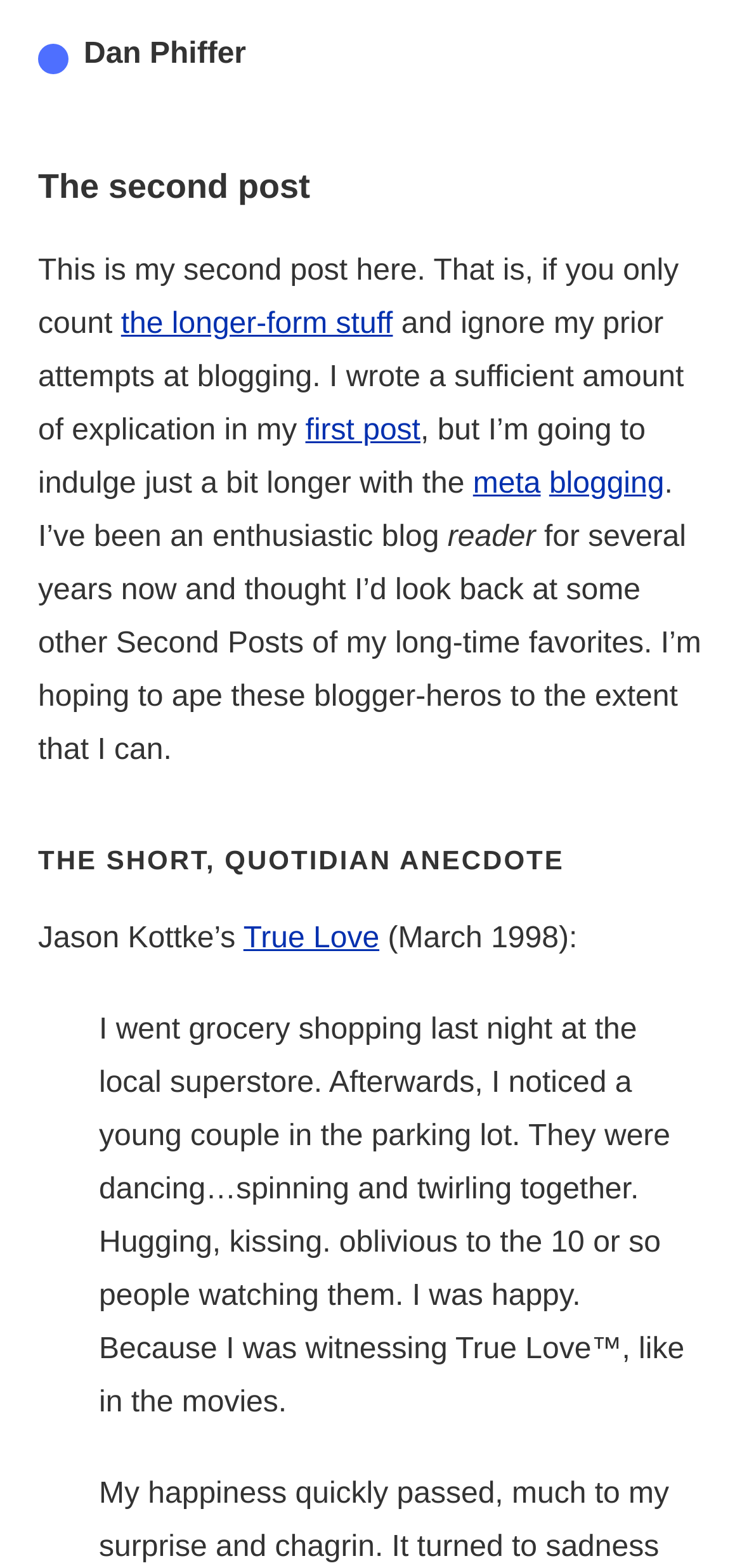Who is the author of the post?
Answer the question using a single word or phrase, according to the image.

Dan Phiffer